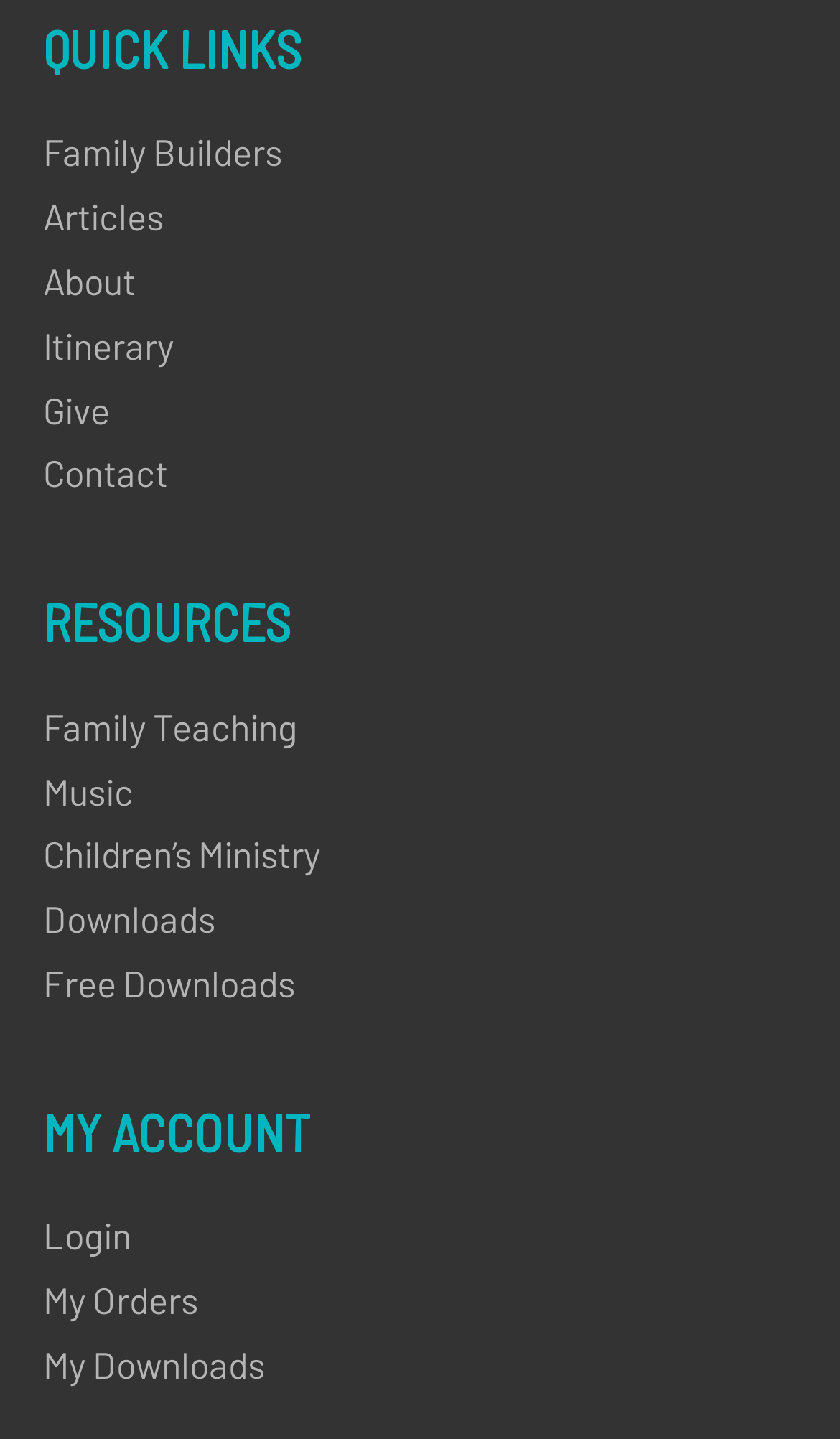Locate and provide the bounding box coordinates for the HTML element that matches this description: "Login".

[0.051, 0.843, 0.156, 0.873]